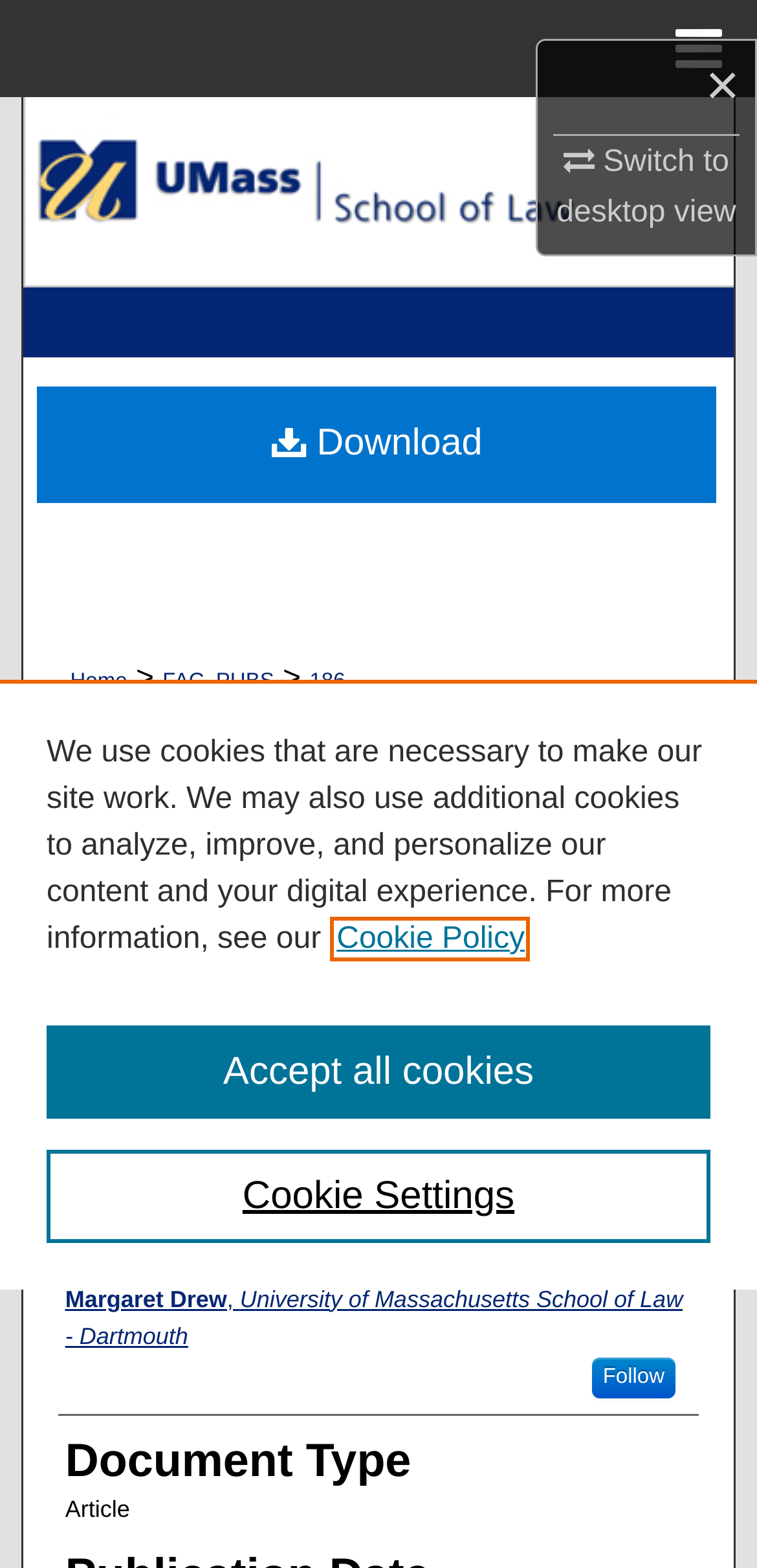Kindly determine the bounding box coordinates for the clickable area to achieve the given instruction: "Follow".

[0.781, 0.766, 0.893, 0.793]